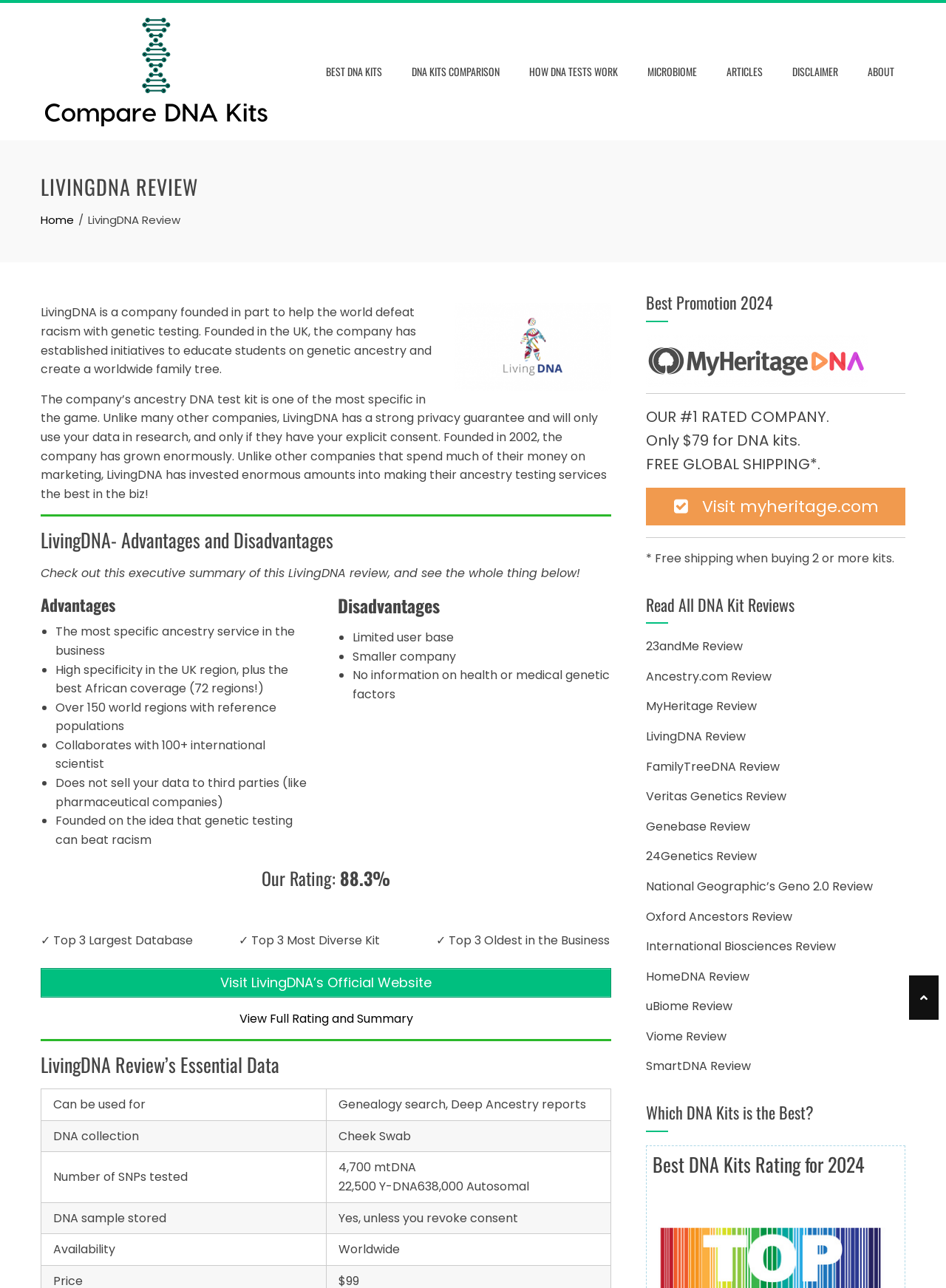With reference to the image, please provide a detailed answer to the following question: How many regions are covered by LivingDNA's ancestry service?

The webpage mentions that LivingDNA's ancestry service covers over 150 world regions with reference populations, as stated in the 'Advantages' section.